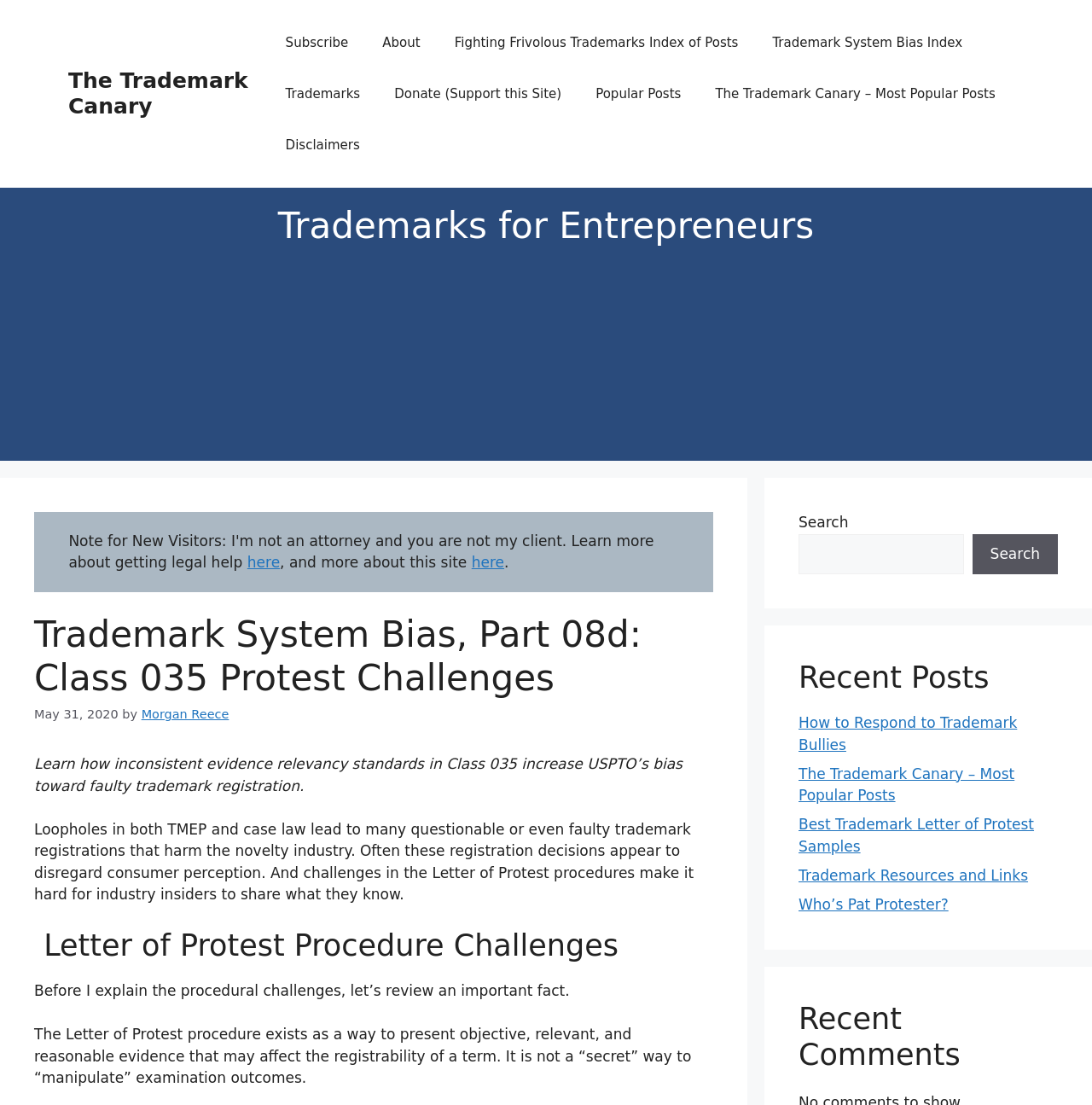Write a detailed summary of the webpage.

This webpage is about the Trademark Canary, a website focused on trademarks and entrepreneurship. At the top, there is a banner with a link to the website's homepage. Below the banner, a navigation menu with several links is situated, including "Subscribe", "About", "Fighting Frivolous Trademarks Index of Posts", and more.

The main content of the webpage is divided into sections. The first section has a heading "Trademarks for Entrepreneurs" and provides information about the website, with links to learn more. Below this section, there is a header with the title "Trademark System Bias, Part 08d: Class 035 Protest Challenges" and a timestamp indicating the post was published on May 31, 2020, by Morgan Reece.

The main article discusses the inconsistencies in evidence relevancy standards in Class 035 and how it increases bias towards faulty trademark registration. The article explains how loopholes in TMEP and case law lead to questionable or faulty trademark registrations that harm the novelty industry. It also discusses the challenges in the Letter of Protest procedures, making it hard for industry insiders to share their knowledge.

To the right of the main content, there is a complementary section with a search bar and a heading "Recent Posts" that lists several links to recent articles, including "How to Respond to Trademark Bullies" and "Best Trademark Letter of Protest Samples". Below the recent posts section, there is a section for "Recent Comments".